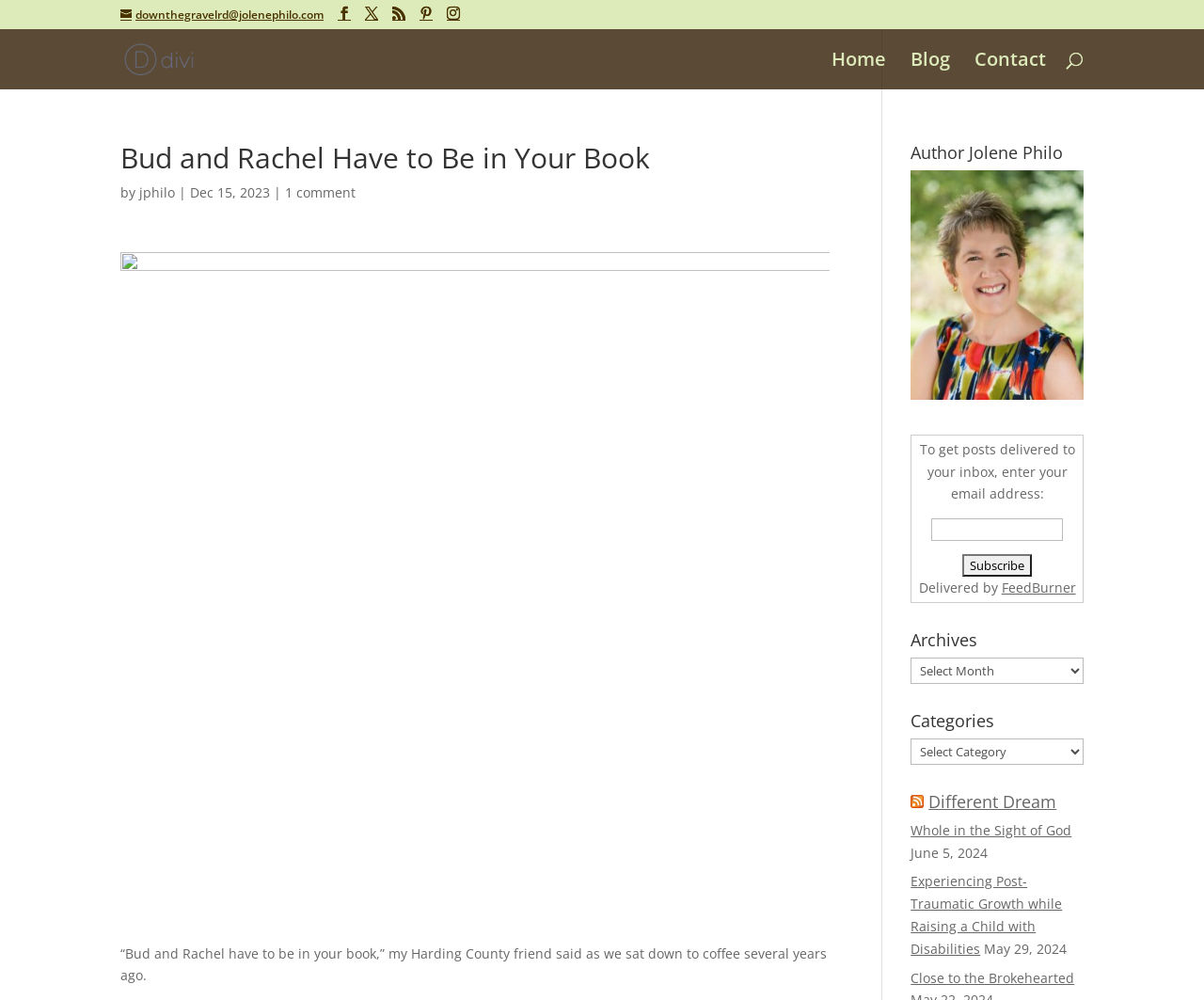Provide the bounding box coordinates for the area that should be clicked to complete the instruction: "Check the RSS feed".

[0.756, 0.79, 0.767, 0.813]